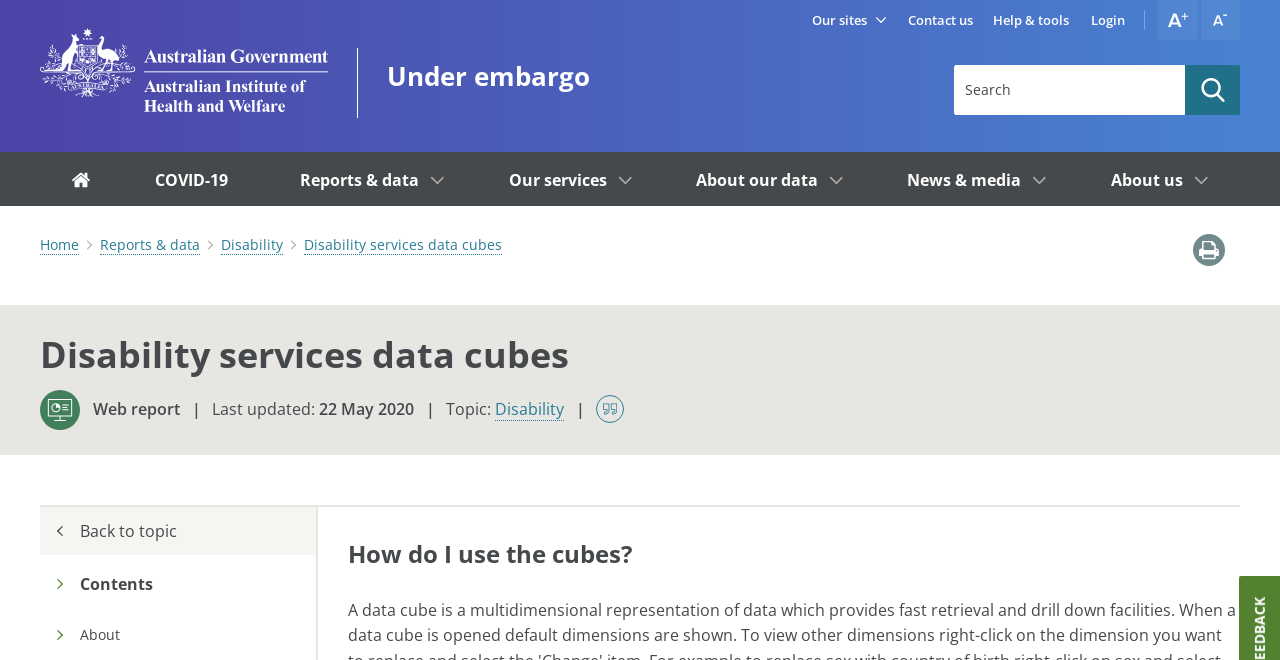Find the bounding box coordinates of the element's region that should be clicked in order to follow the given instruction: "Increase text size". The coordinates should consist of four float numbers between 0 and 1, i.e., [left, top, right, bottom].

[0.905, 0.0, 0.936, 0.06]